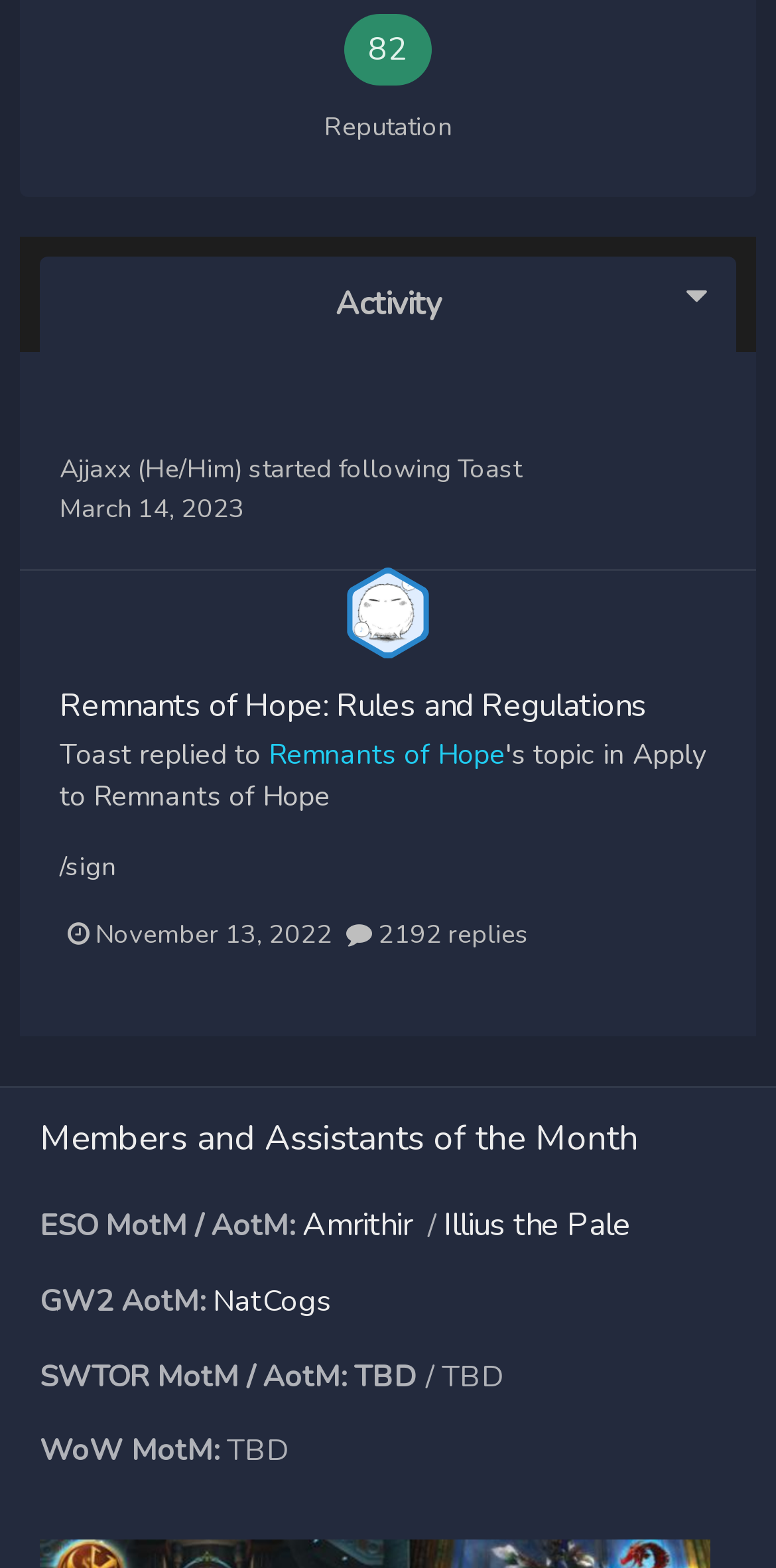Determine the bounding box of the UI element mentioned here: "Apply to Remnants of Hope". The coordinates must be in the format [left, top, right, bottom] with values ranging from 0 to 1.

[0.077, 0.469, 0.91, 0.519]